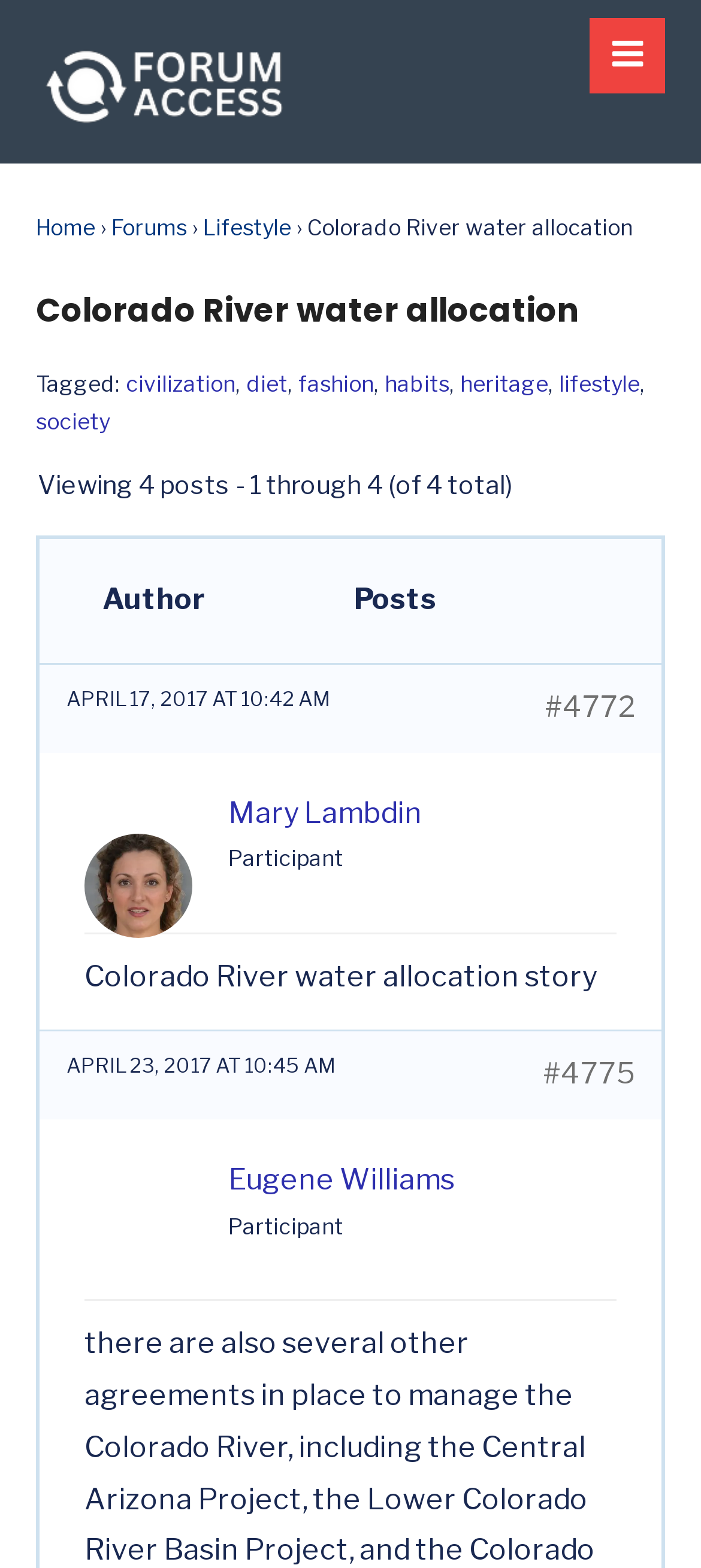Give a short answer to this question using one word or a phrase:
What is the date of the latest post?

APRIL 23, 2017